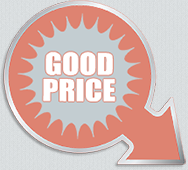Give a detailed account of what is happening in the image.

The image features a vibrant circular graphic prominently displaying the phrase "GOOD PRICE" in bold white letters. The background of the circle is a soft coral shade, while the border encasing the circle is a metallic gray, adding a touch of sophistication. Below the circle, an arrow points downward, drawing attention to potential deals or savings associated with the services offered. This visual effectively conveys a message of affordability, appealing to customers looking for value in locksmith services provided by Car Locksmith Casas Adobes AZ. This engaging design emphasizes the competitive pricing and high quality of services available, making it an eye-catching element of the overall presentation.